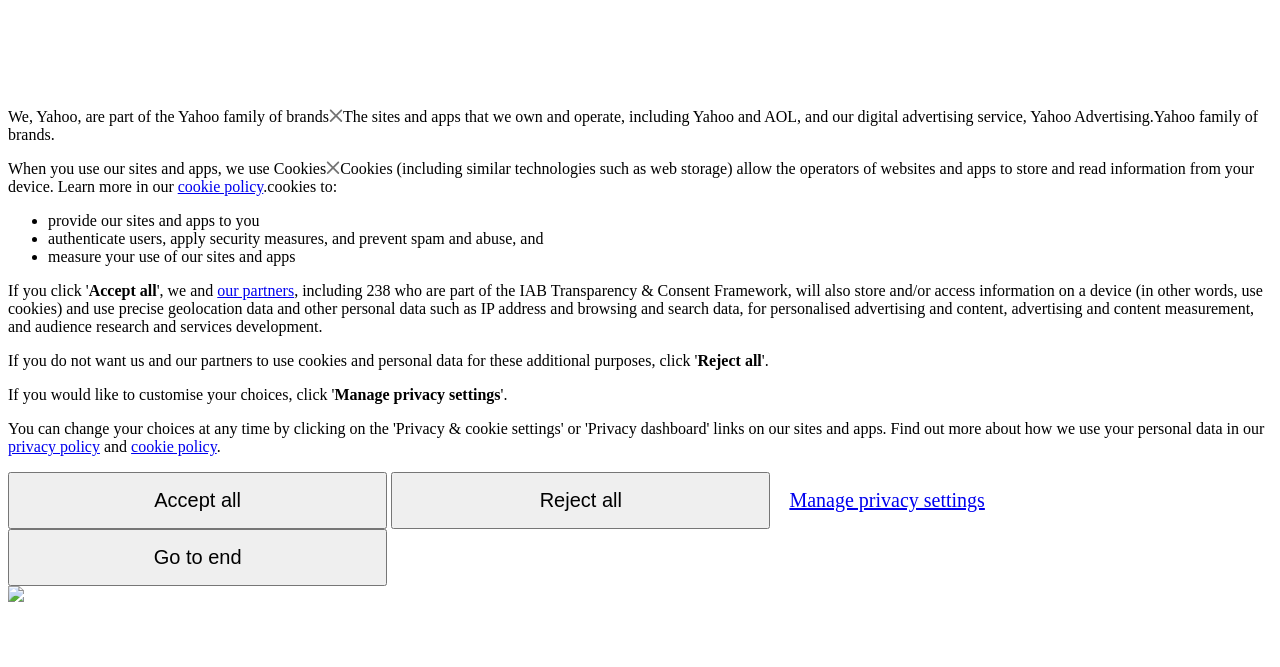Please identify the bounding box coordinates of where to click in order to follow the instruction: "Click the 'Manage privacy settings' button".

[0.261, 0.579, 0.391, 0.604]